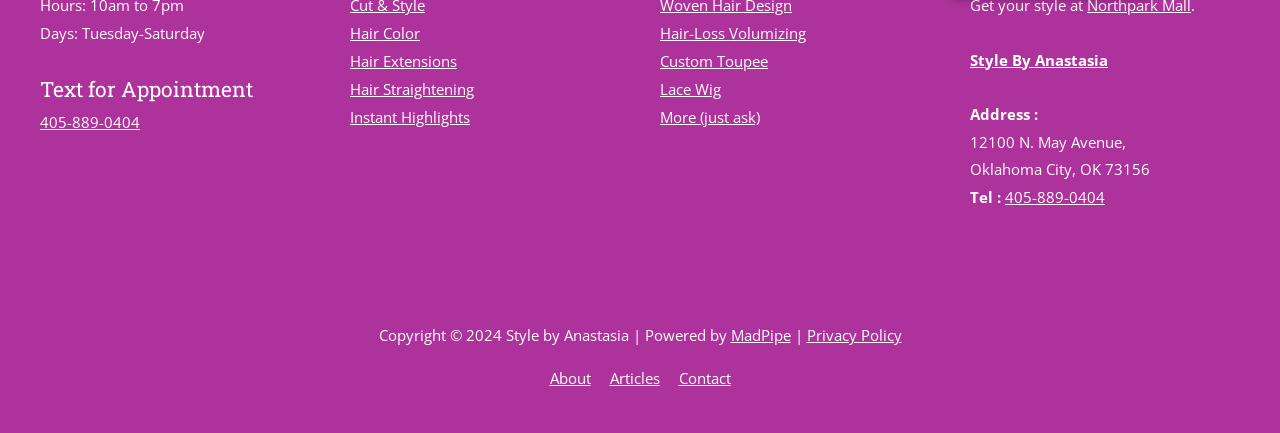What is the address of the salon?
We need a detailed and meticulous answer to the question.

The answer can be found in the series of static text elements starting from 'Address :' which provide the full address of the salon, including the street address, city, state, and zip code.